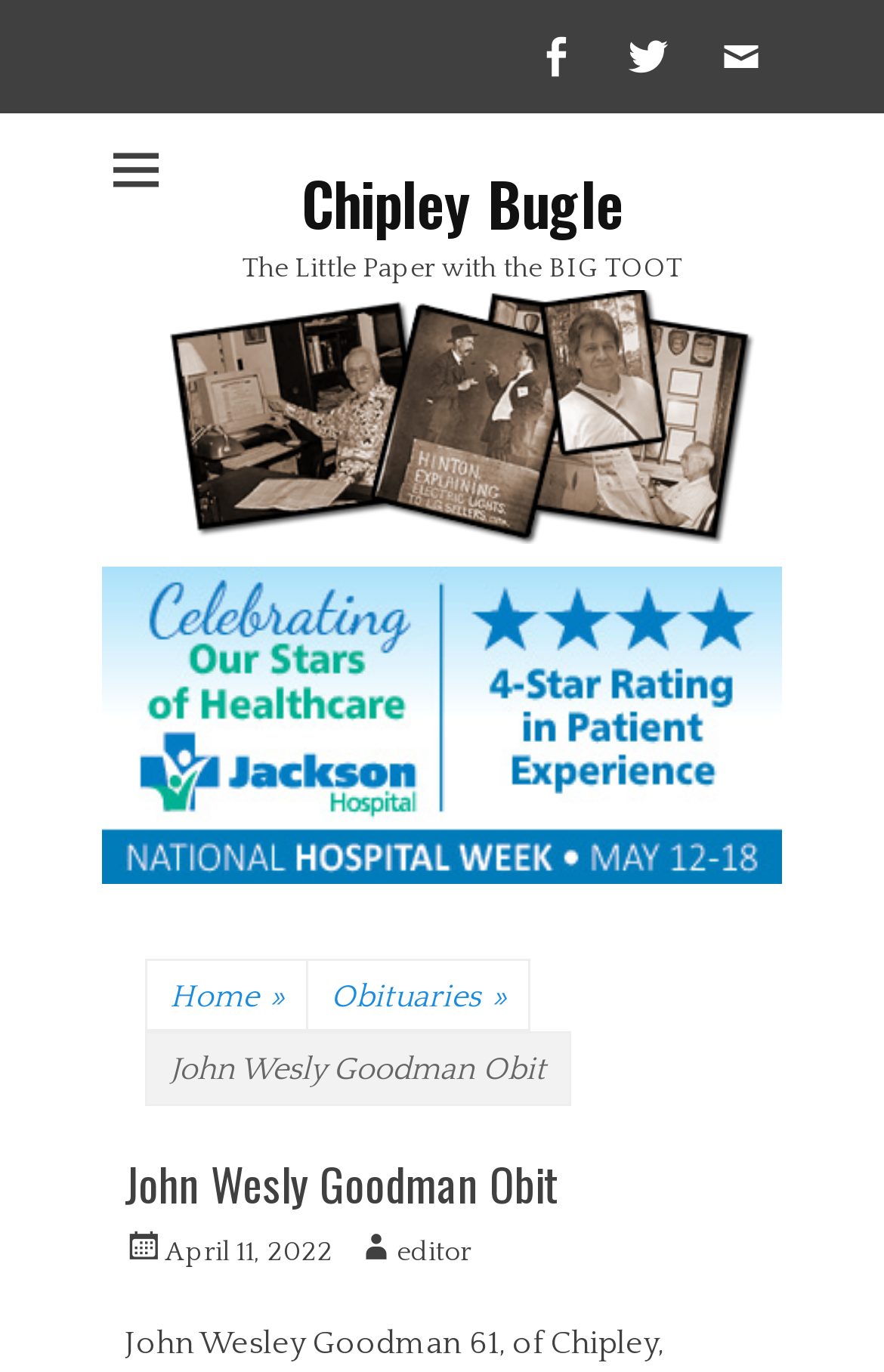Find the bounding box coordinates of the element to click in order to complete the given instruction: "View April 11, 2022 post."

[0.141, 0.901, 0.377, 0.923]